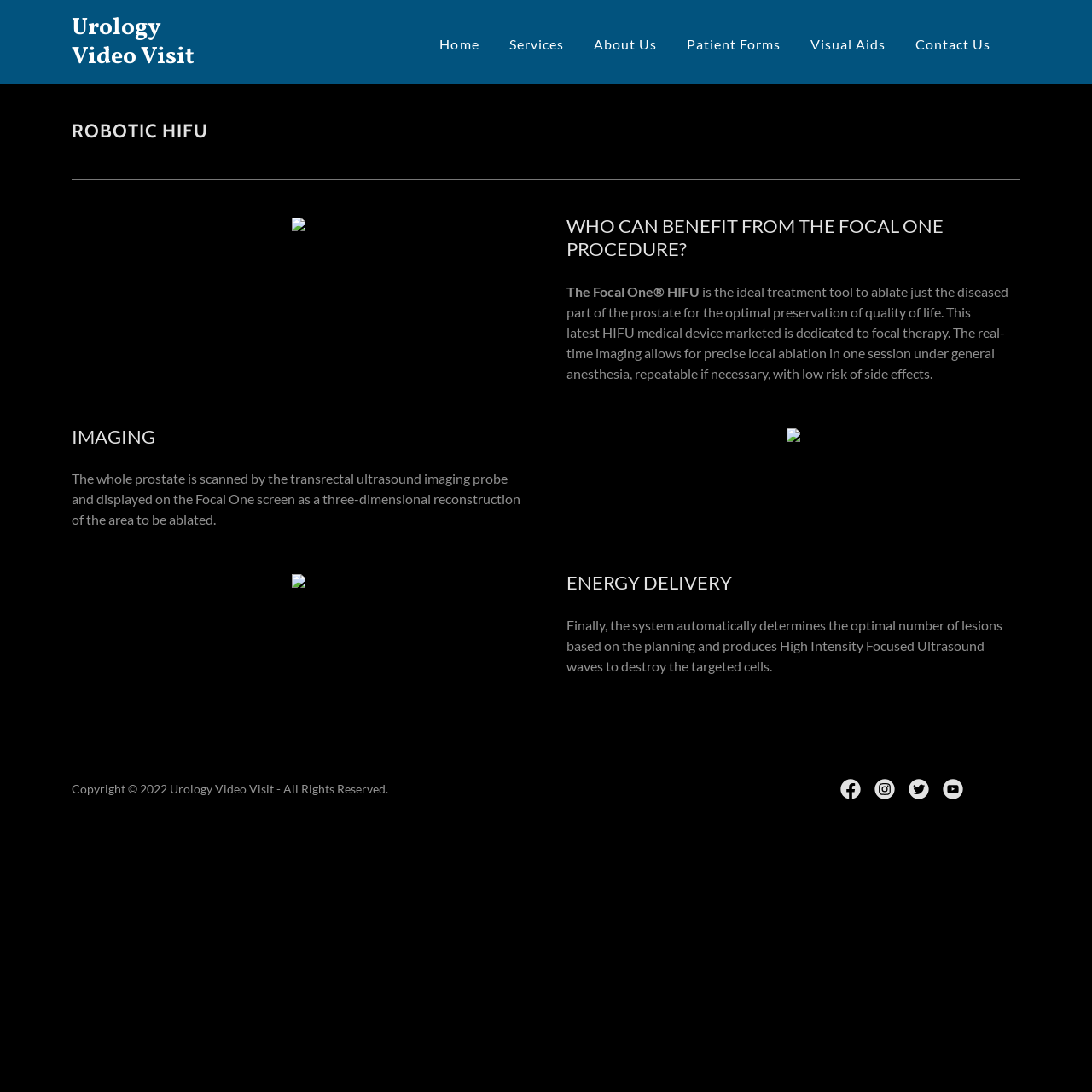Please identify the bounding box coordinates of the element that needs to be clicked to perform the following instruction: "Go to Home".

[0.398, 0.027, 0.443, 0.055]